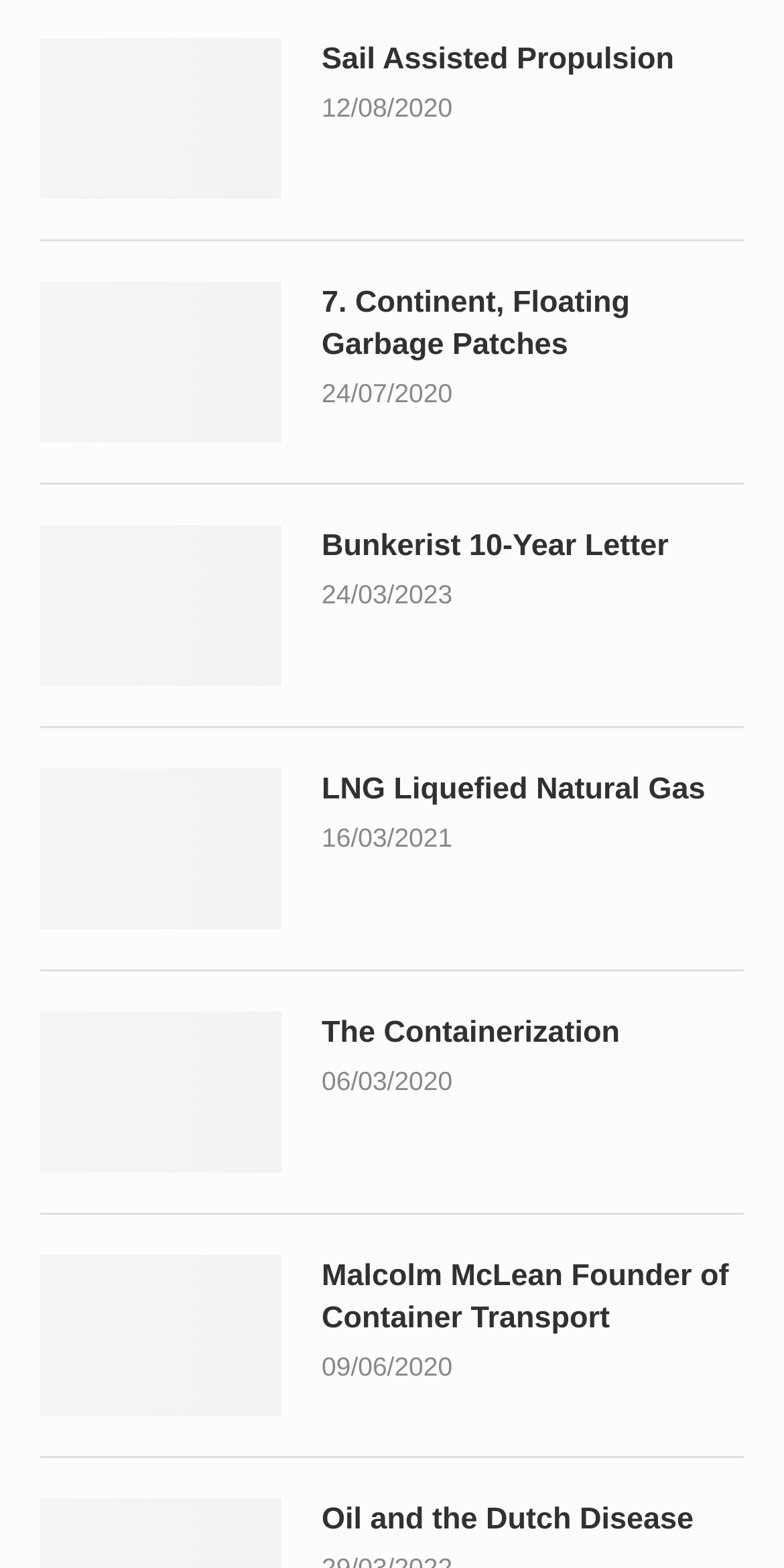Predict the bounding box coordinates of the area that should be clicked to accomplish the following instruction: "Read Bunkerist 10-Year Letter". The bounding box coordinates should consist of four float numbers between 0 and 1, i.e., [left, top, right, bottom].

[0.41, 0.335, 0.949, 0.362]